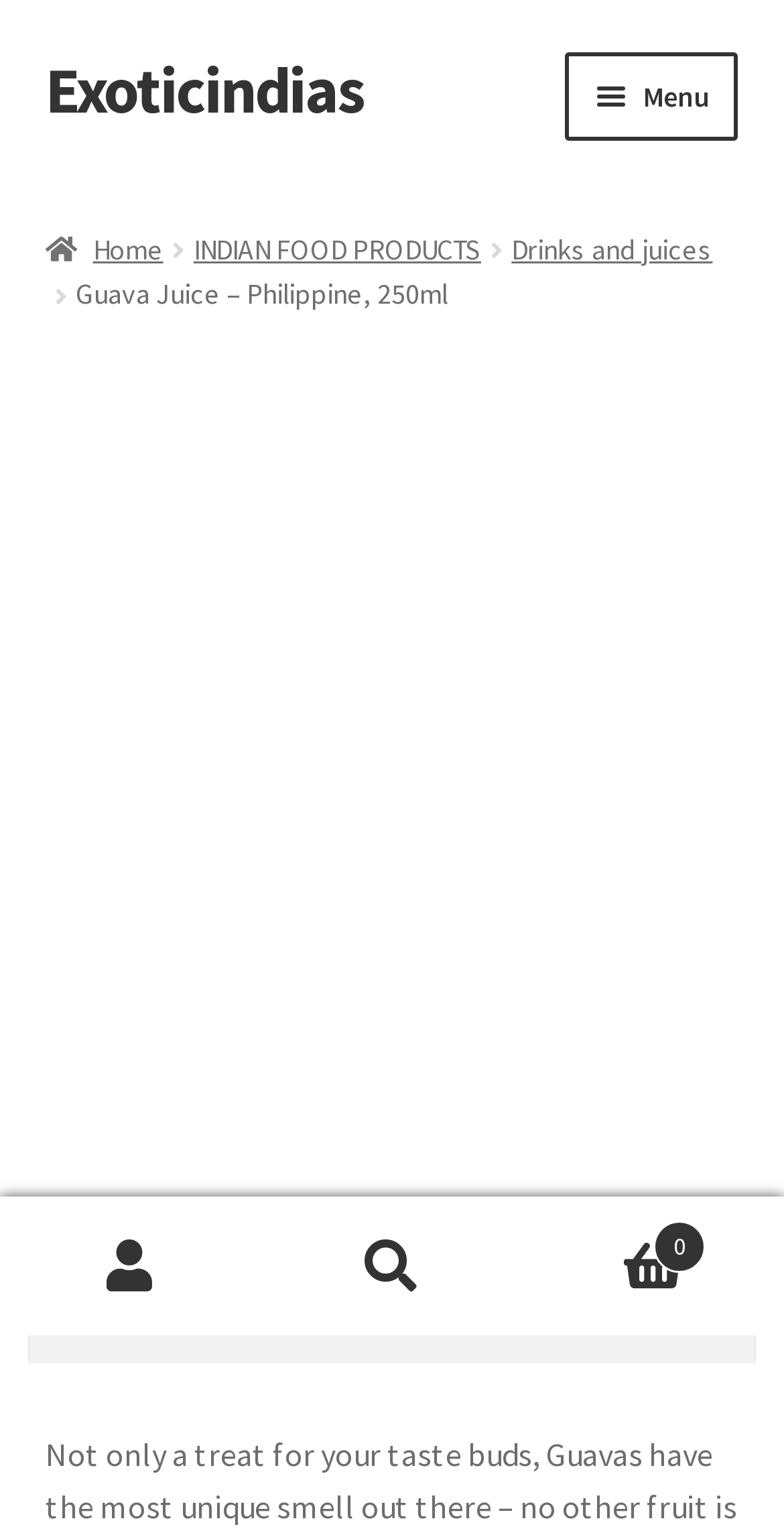What is the current count of items in the cart?
Based on the visual, give a brief answer using one word or a short phrase.

0